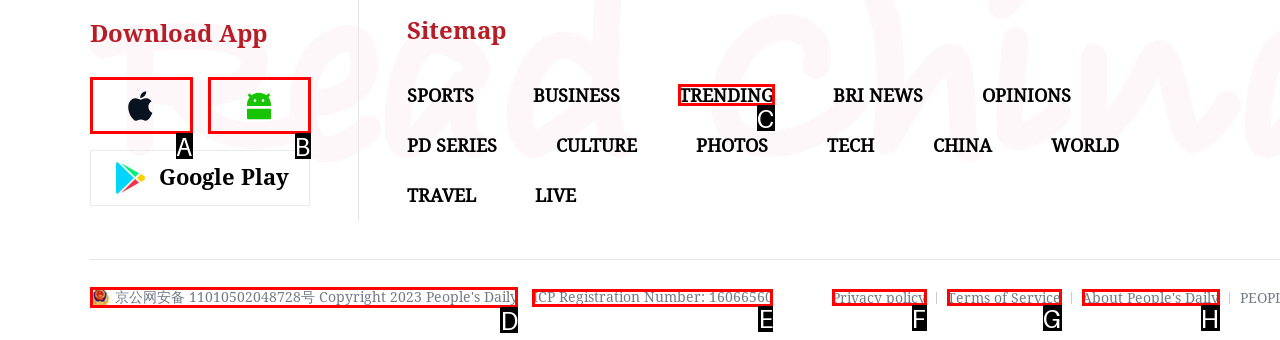Please indicate which option's letter corresponds to the task: Read the article about the new Ford Mustang GTD by examining the highlighted elements in the screenshot.

None